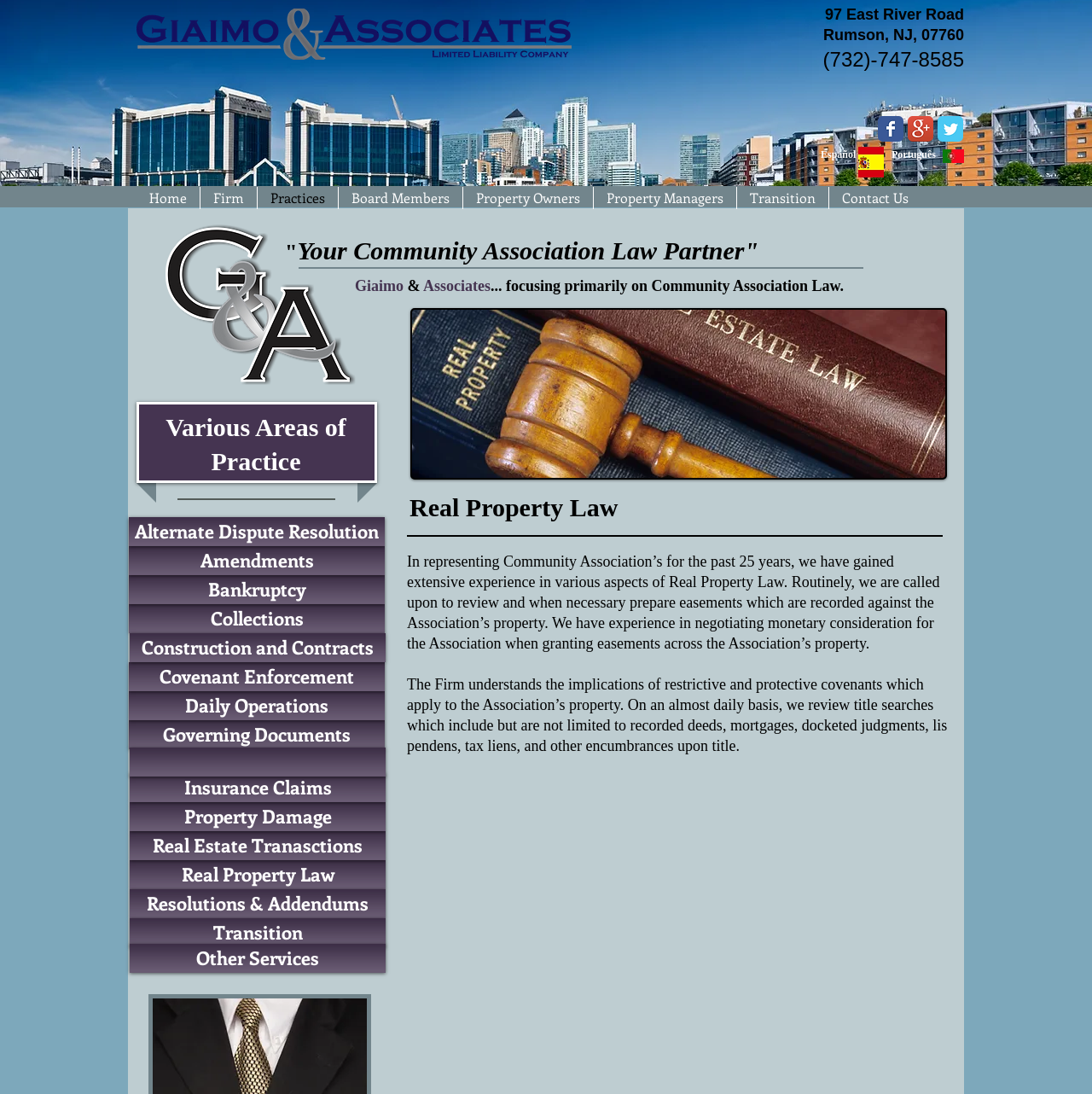Please determine the bounding box coordinates of the clickable area required to carry out the following instruction: "Check the 'Real Property Law' section". The coordinates must be four float numbers between 0 and 1, represented as [left, top, right, bottom].

[0.375, 0.447, 0.854, 0.478]